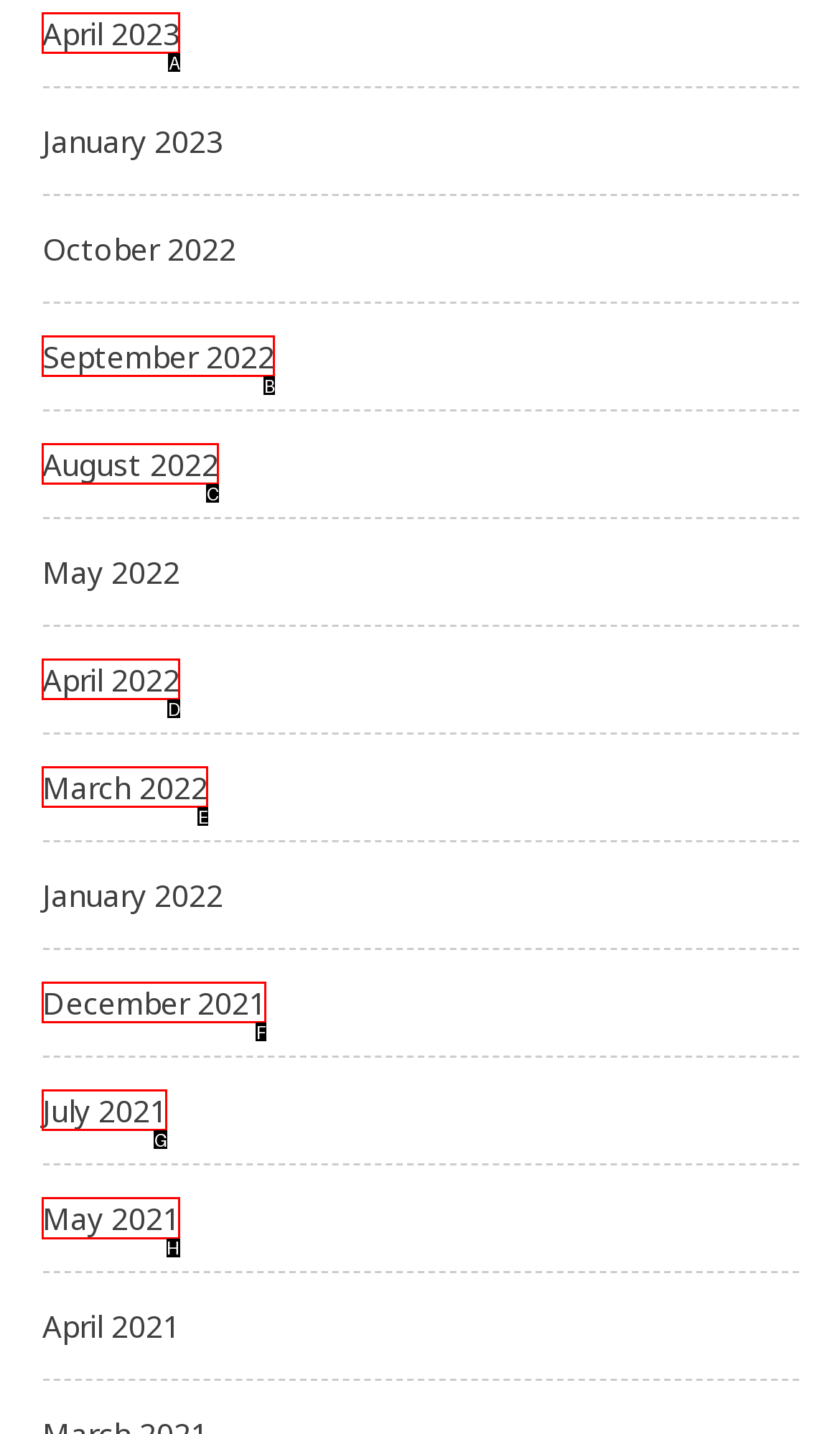From the given options, tell me which letter should be clicked to complete this task: view May 2021
Answer with the letter only.

H